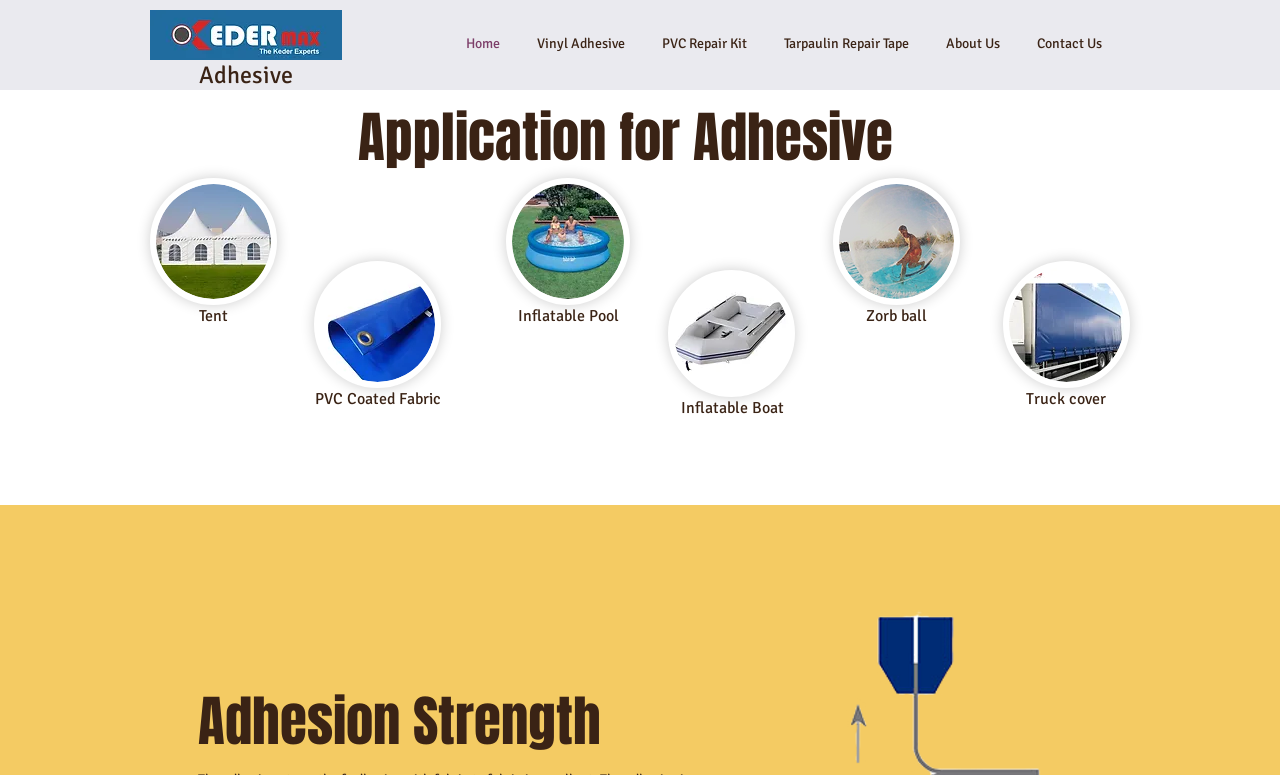Please give a succinct answer using a single word or phrase:
What type of products does Keder Max Adhesive manufacture?

Adhesives for PVC sheets